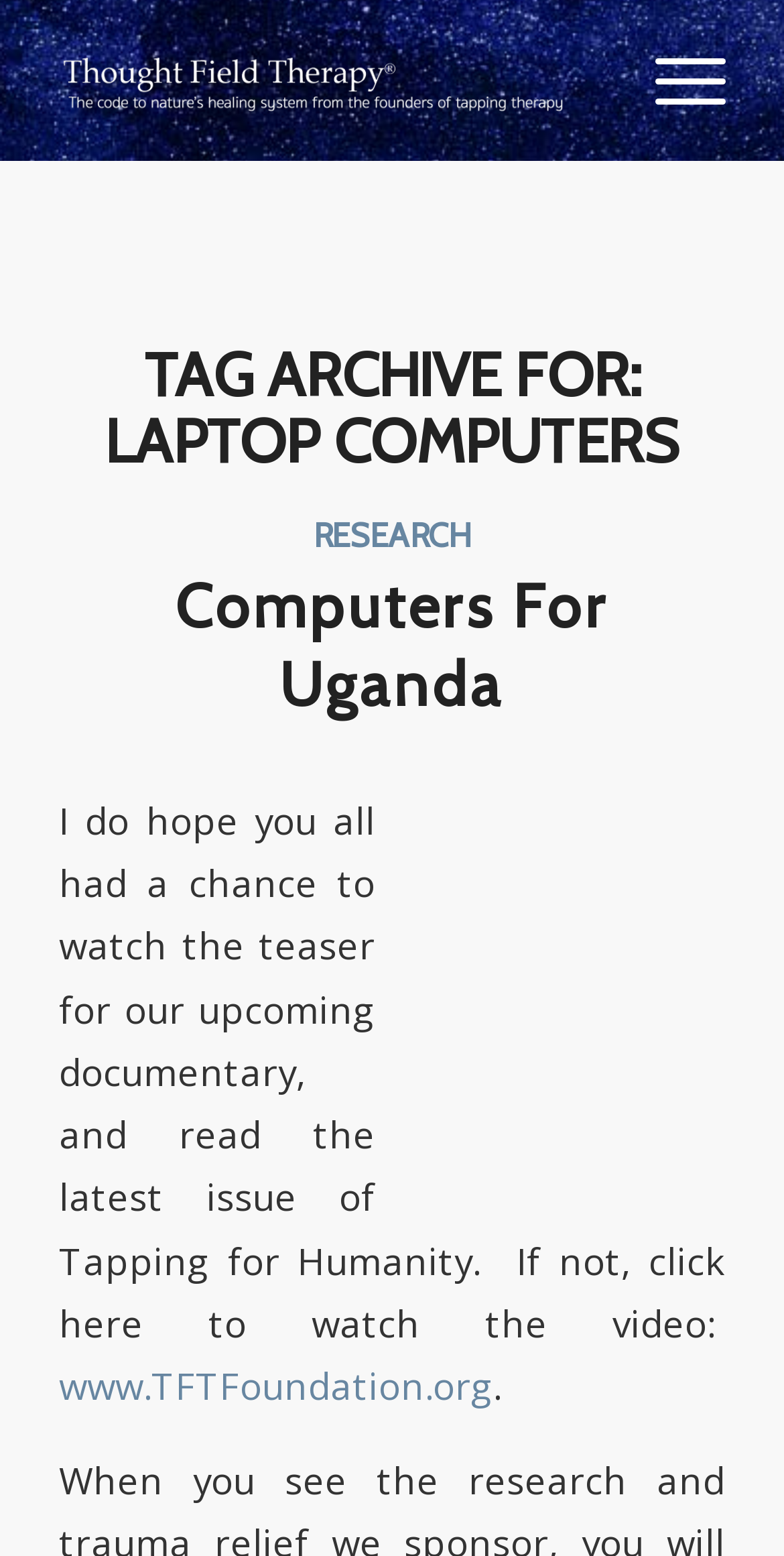Please provide a comprehensive answer to the question based on the screenshot: What is the name of the organization?

I inferred this answer by looking at the top-left corner of the webpage, where I found a link with the text 'TFT Thought Field Therapy® | Callahan Techniques Tapping'. This suggests that the organization's name is TFT Thought Field Therapy.